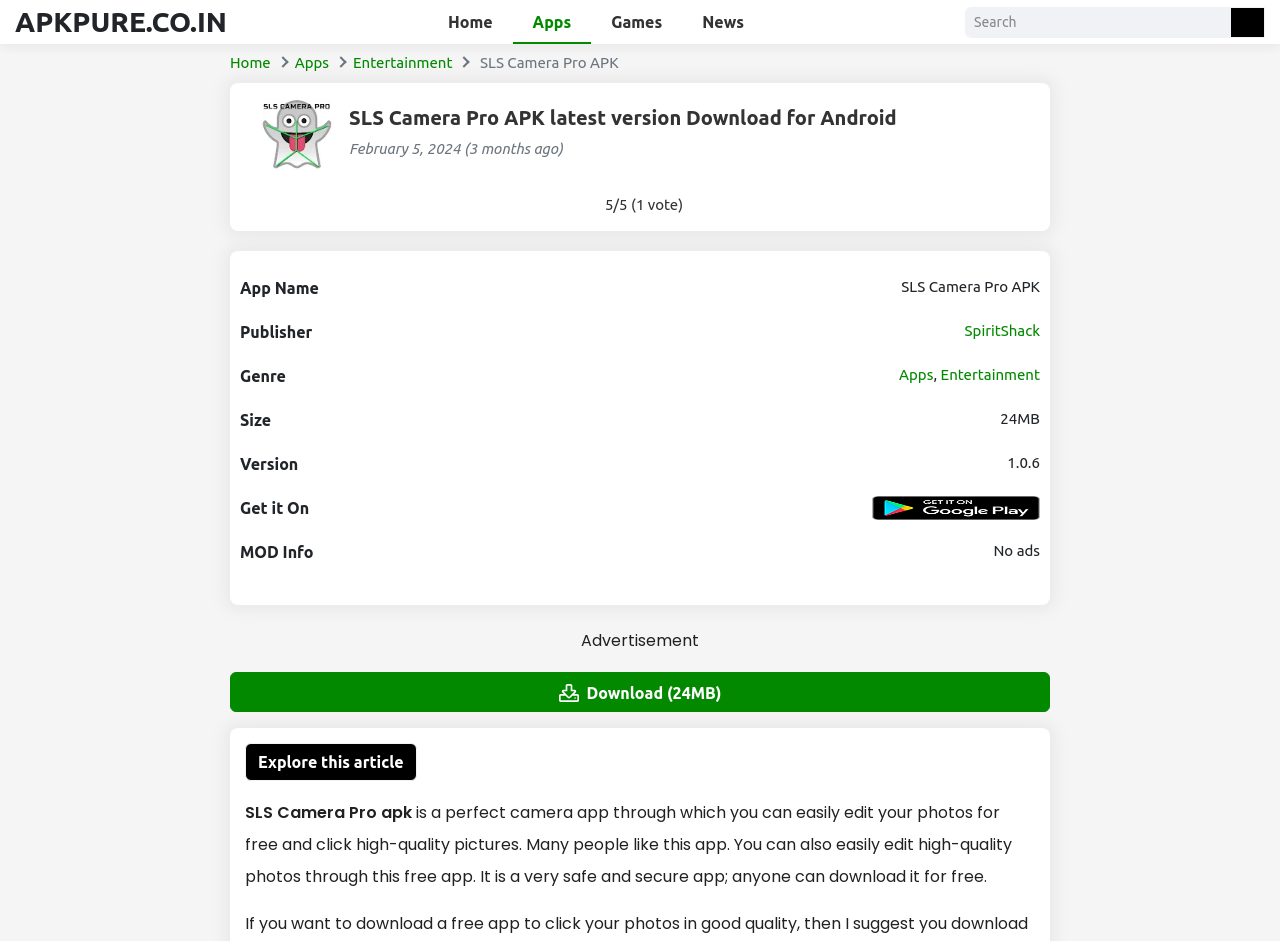Identify the bounding box coordinates of the area that should be clicked in order to complete the given instruction: "Search for something". The bounding box coordinates should be four float numbers between 0 and 1, i.e., [left, top, right, bottom].

[0.754, 0.007, 0.962, 0.04]